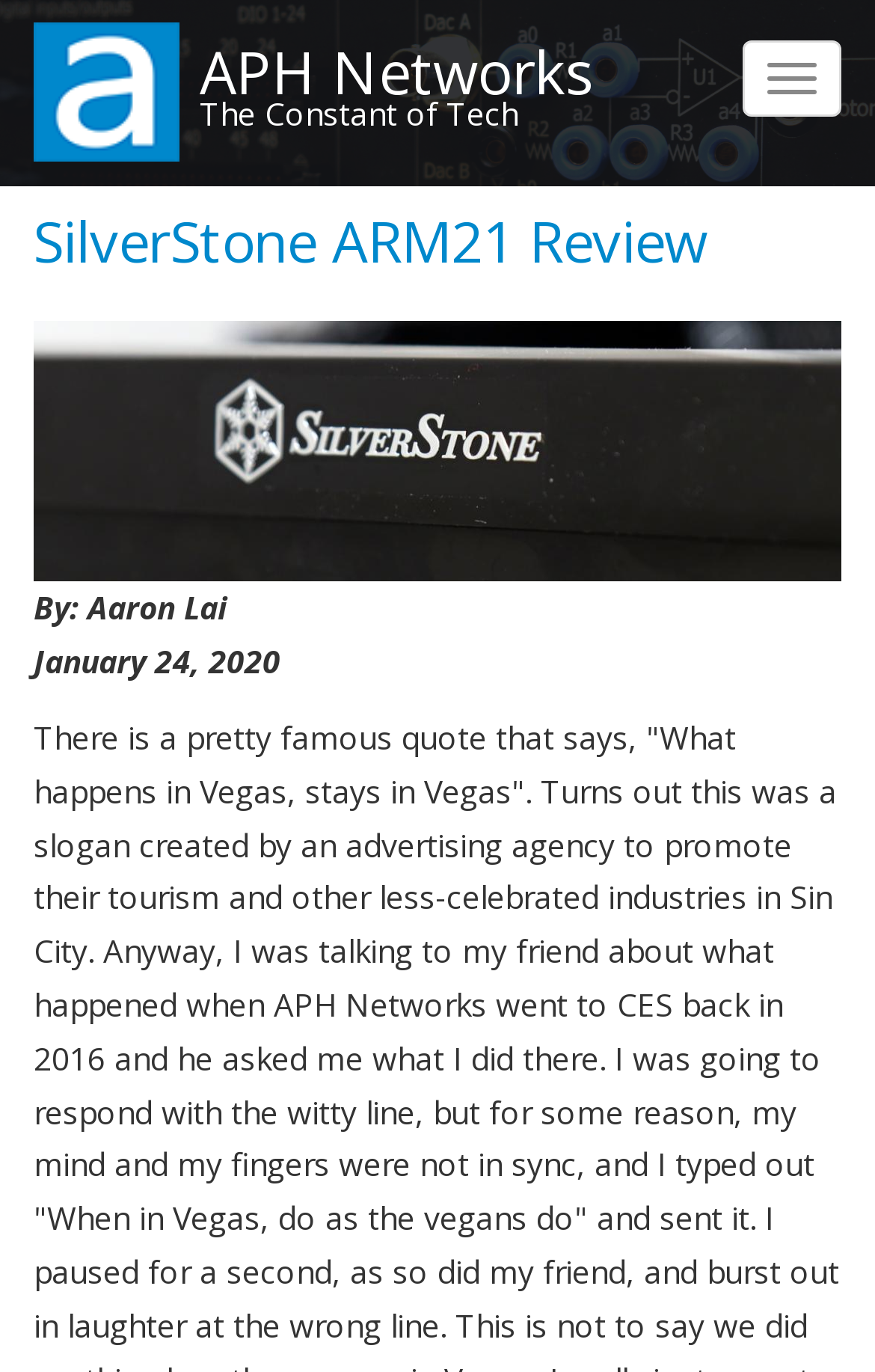Extract the bounding box coordinates for the UI element described as: "title="Home"".

[0.038, 0.049, 0.205, 0.08]